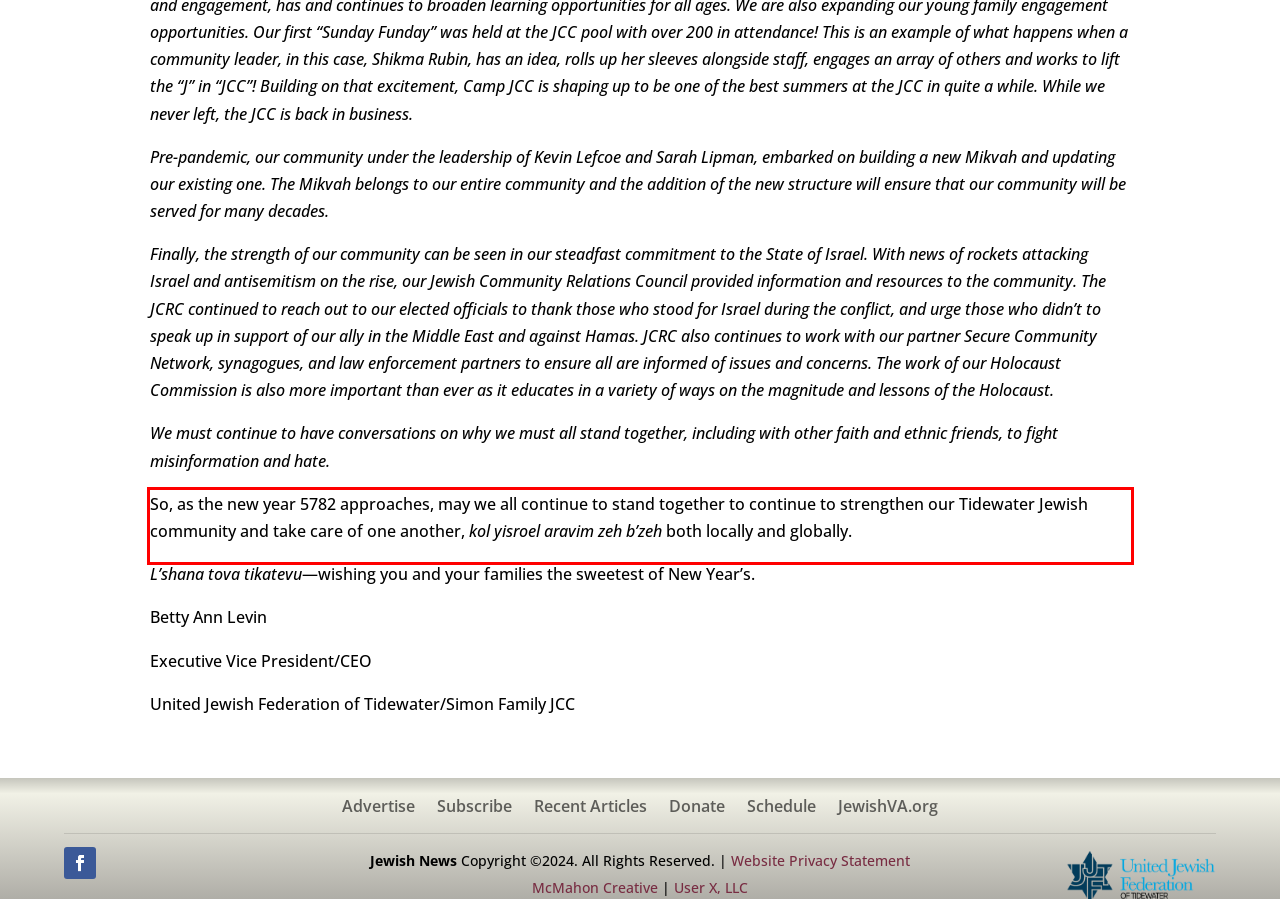Using the webpage screenshot, recognize and capture the text within the red bounding box.

So, as the new year 5782 approaches, may we all continue to stand together to continue to strengthen our Tidewater Jewish community and take care of one another, kol yisroel aravim zeh b’zeh both locally and globally.